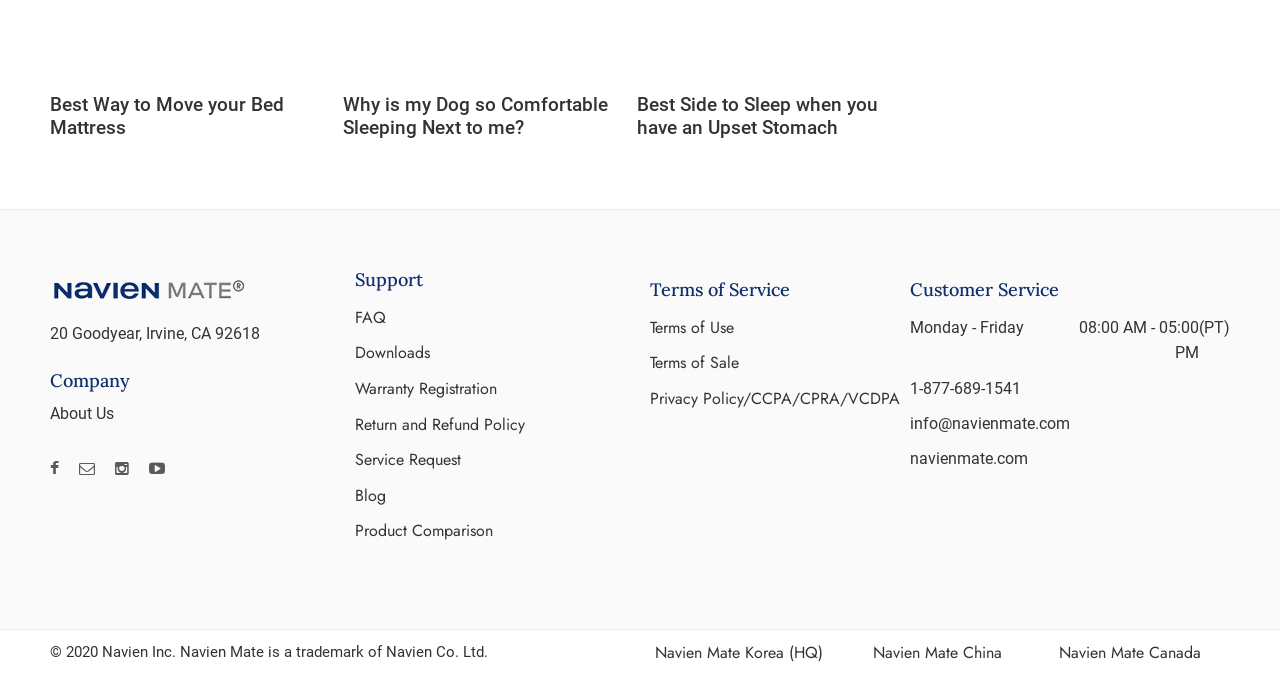Please answer the following question using a single word or phrase: 
What is the email address of the company?

info@navienmate.com